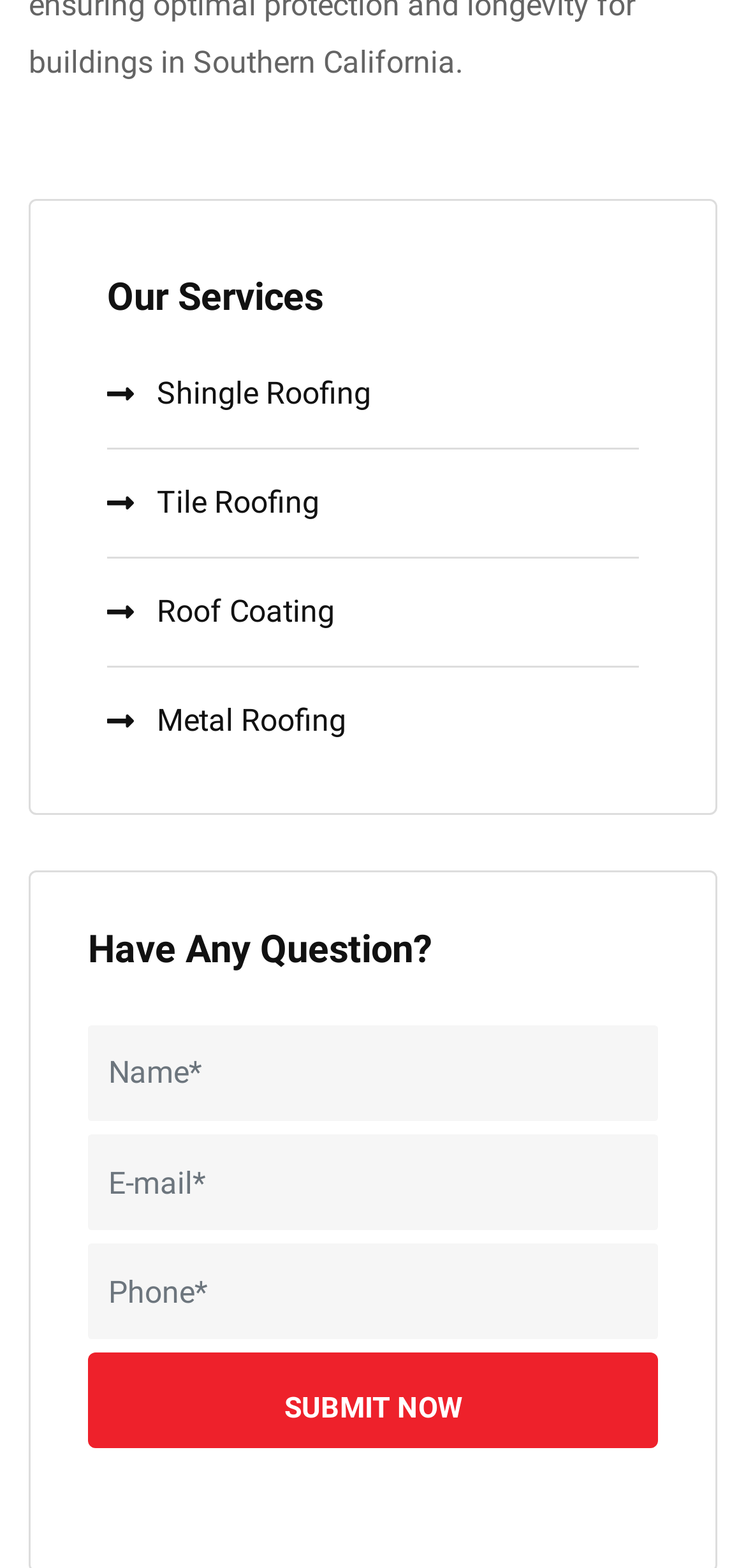Using the information in the image, could you please answer the following question in detail:
What is the purpose of the form?

The form is labeled as 'Contact form' and contains fields for Name, E-mail, and Phone, indicating that its purpose is to allow users to contact the website owner or service provider.